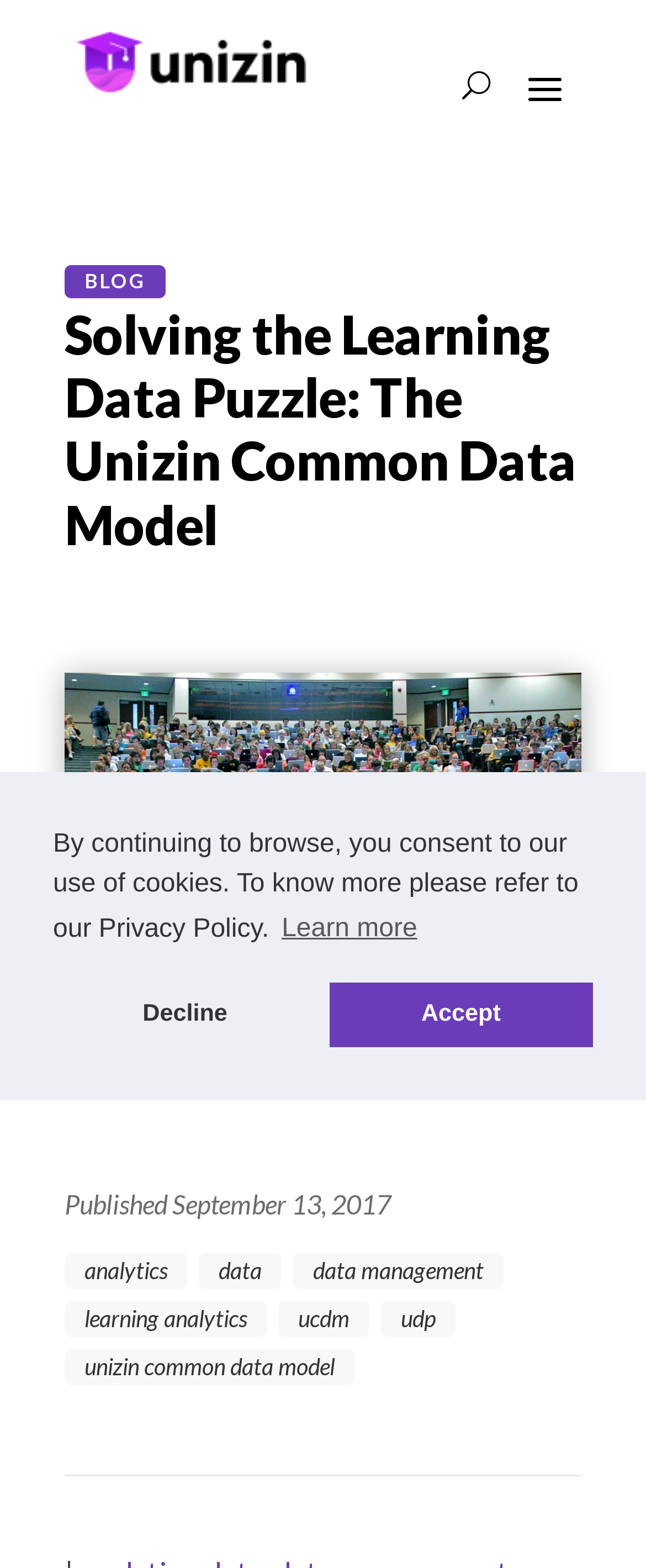Find the bounding box coordinates of the area that needs to be clicked in order to achieve the following instruction: "click the search button". The coordinates should be specified as four float numbers between 0 and 1, i.e., [left, top, right, bottom].

[0.715, 0.038, 0.759, 0.072]